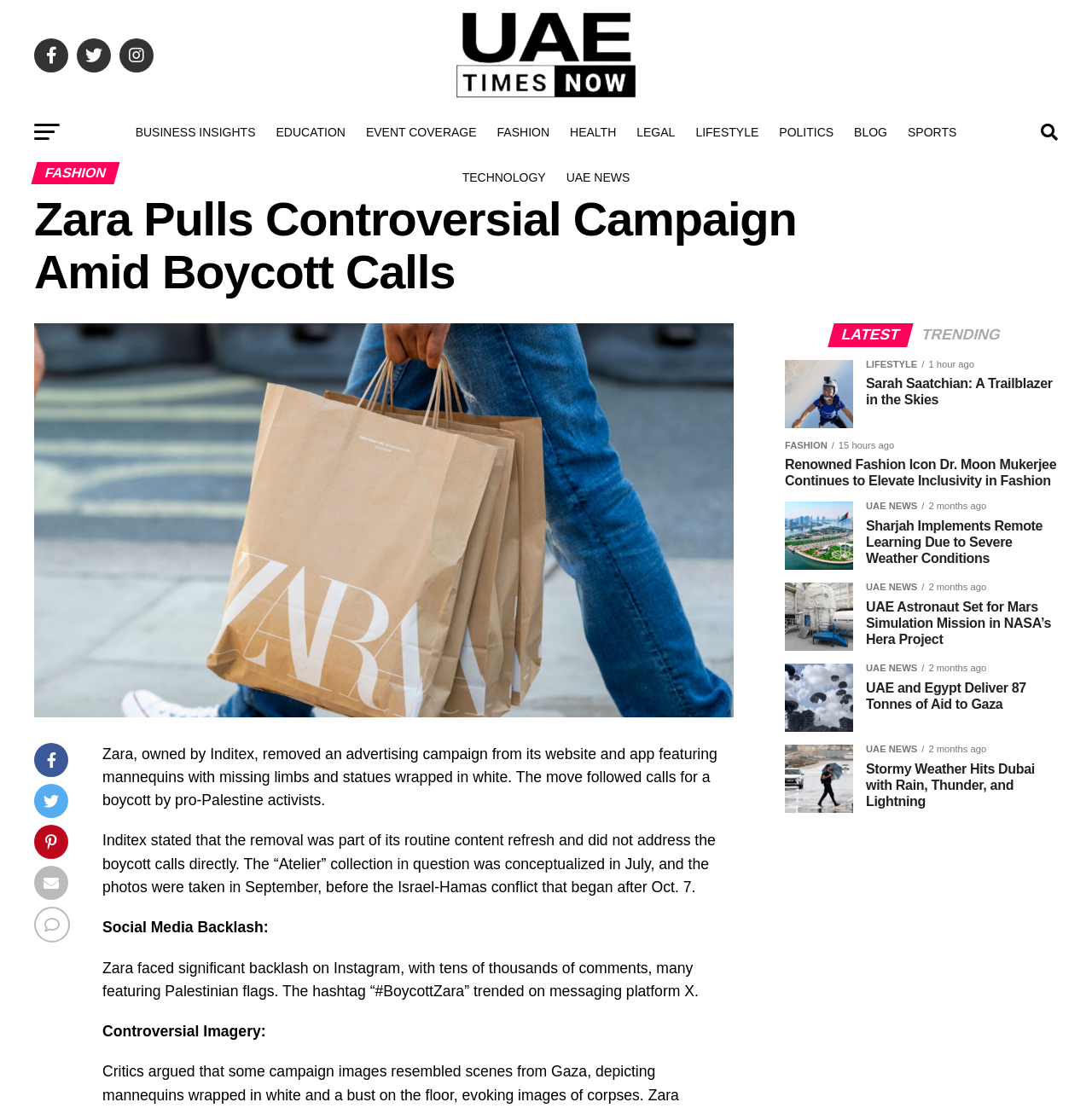Please identify the coordinates of the bounding box that should be clicked to fulfill this instruction: "Click on the 'LATEST' link".

[0.761, 0.297, 0.834, 0.309]